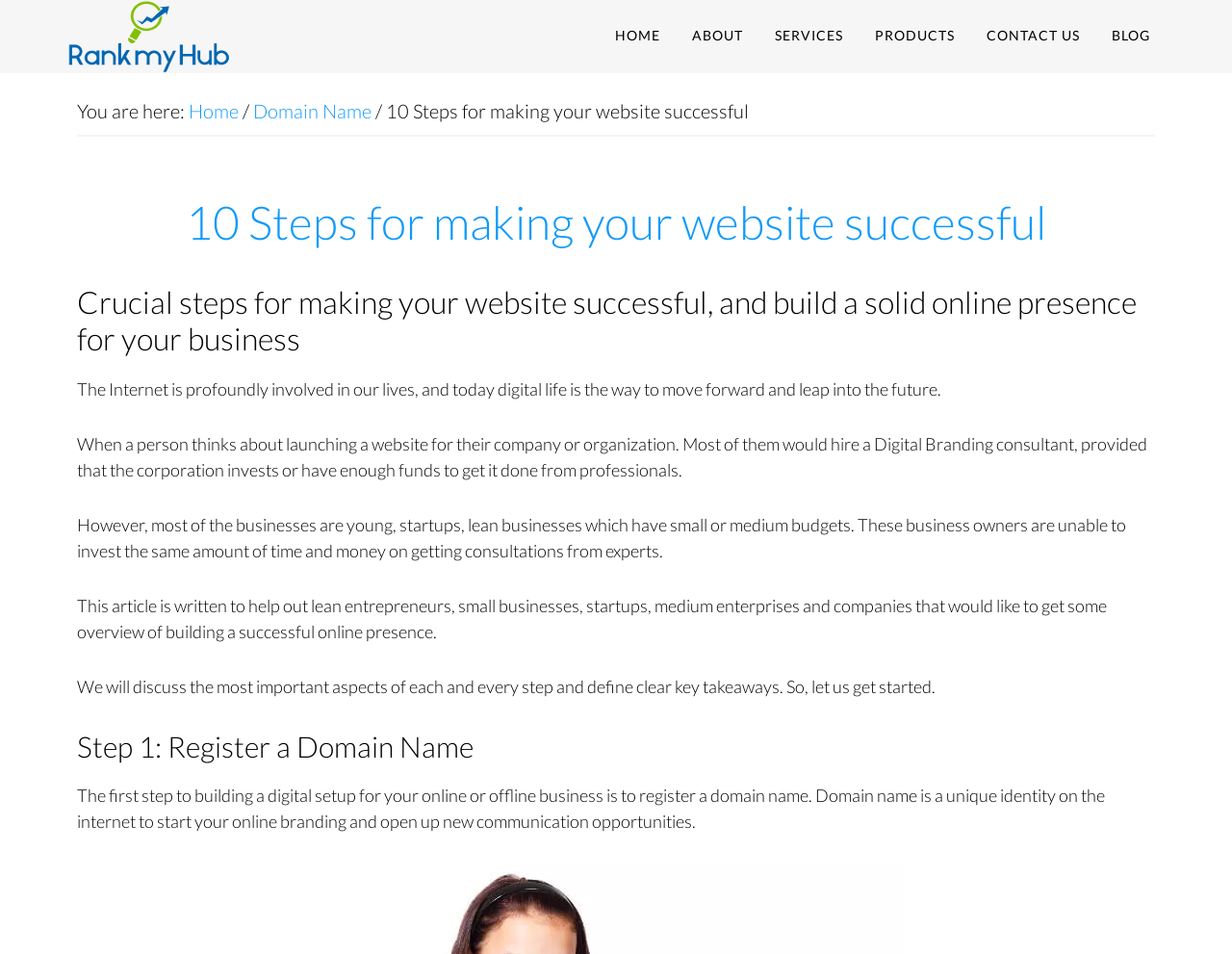Give a short answer to this question using one word or a phrase:
What type of businesses is this article intended for?

Lean entrepreneurs, small businesses, startups, medium enterprises